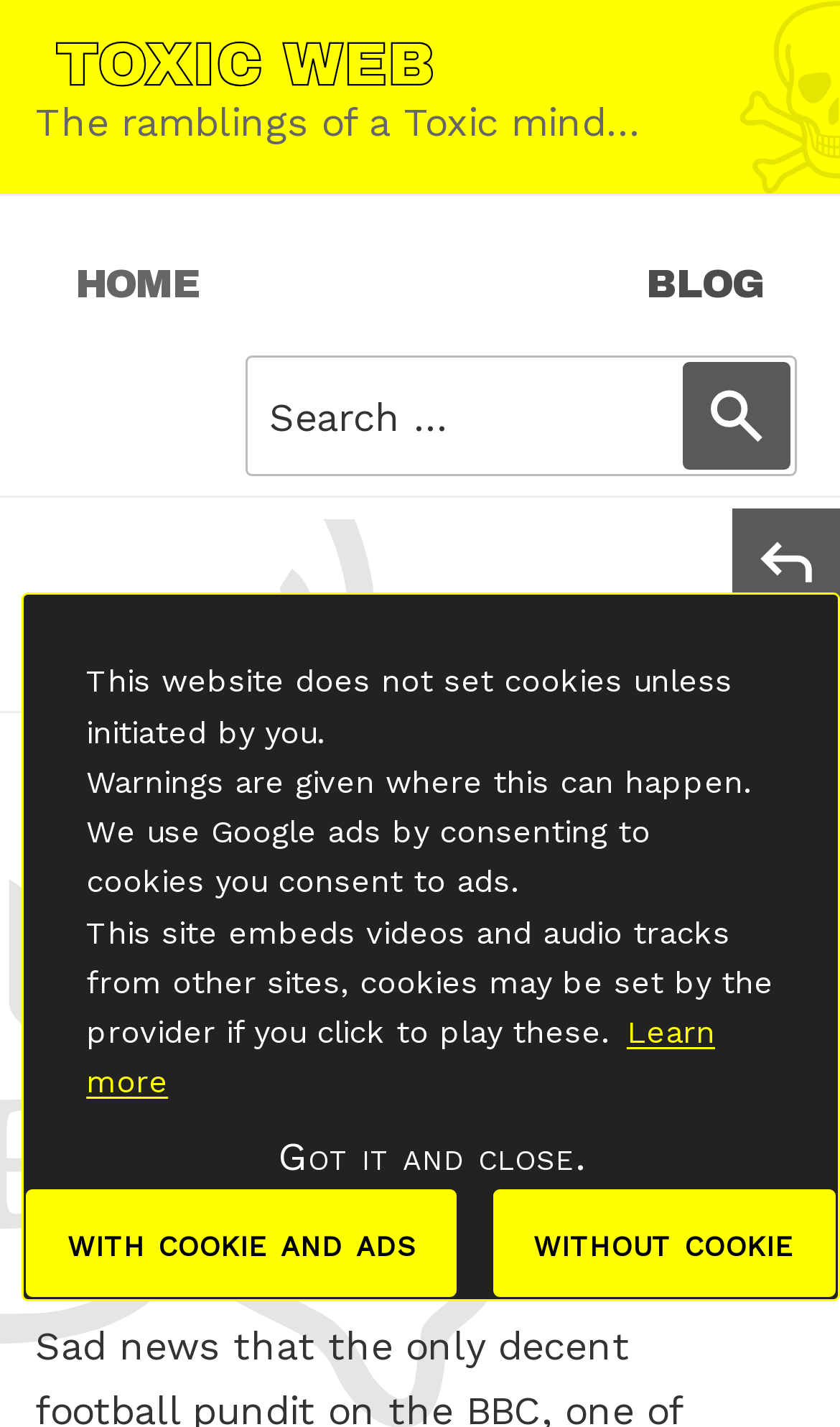What is the date of the post?
Can you offer a detailed and complete answer to this question?

I found the date of the post by examining the link element with the text 'January 25, 2018' which is located below the header and above the main content of the webpage, indicating that it is the date of the post.